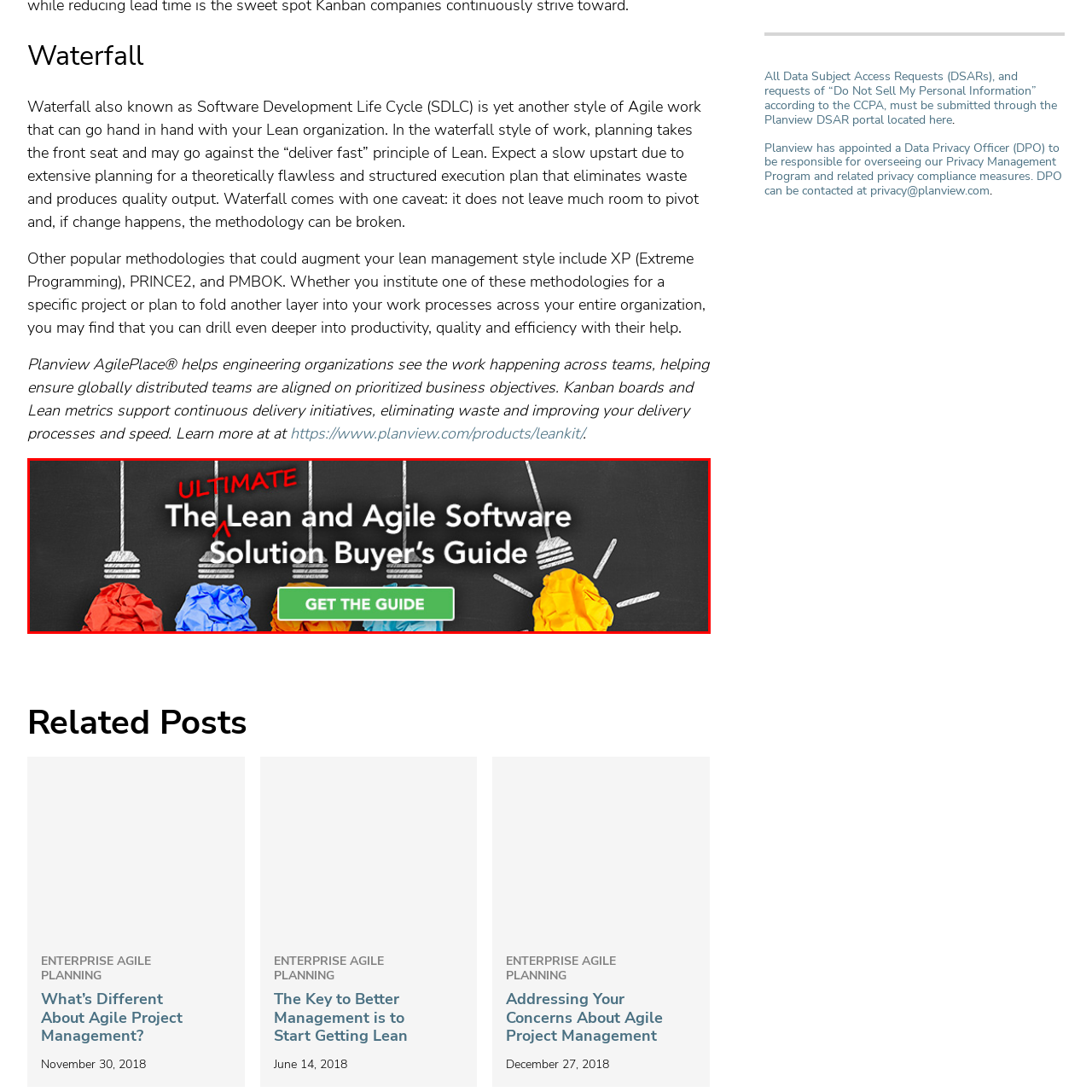Give a thorough account of what is shown in the red-encased segment of the image.

The image features a vibrant graphic advertising "The Ultimate Lean and Agile Software Solution Buyer's Guide." The title prominently showcases the word "ULTIMATE" in red, emphasizing its importance. Hanging above the text are various crumpled paper light bulbs in distinct colors—red, blue, and yellow—symbolizing creative ideas and innovation. Below the title is a green button labeled "GET THE GUIDE," inviting viewers to access the guide for insights into effective software solutions within Lean and Agile methodologies. The backdrop is a sleek black, which enhances the colorful elements of the image and draws attention to the key messages presented.